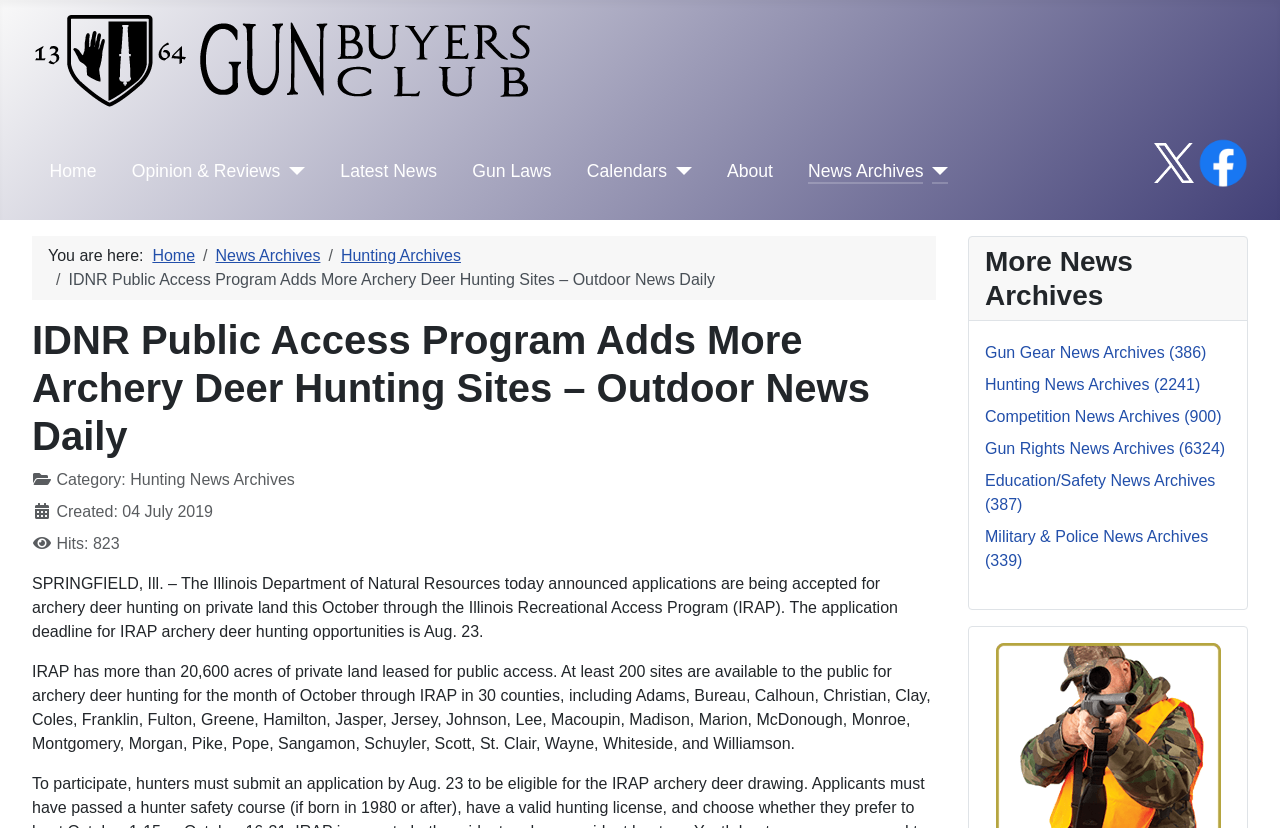How many counties are participating in the IRAP program?
Can you provide an in-depth and detailed response to the question?

I found the answer by reading the article content, specifically the sentence 'At least 200 sites are available to the public for archery deer hunting for the month of October through IRAP in 30 counties...' which mentions the number of counties.